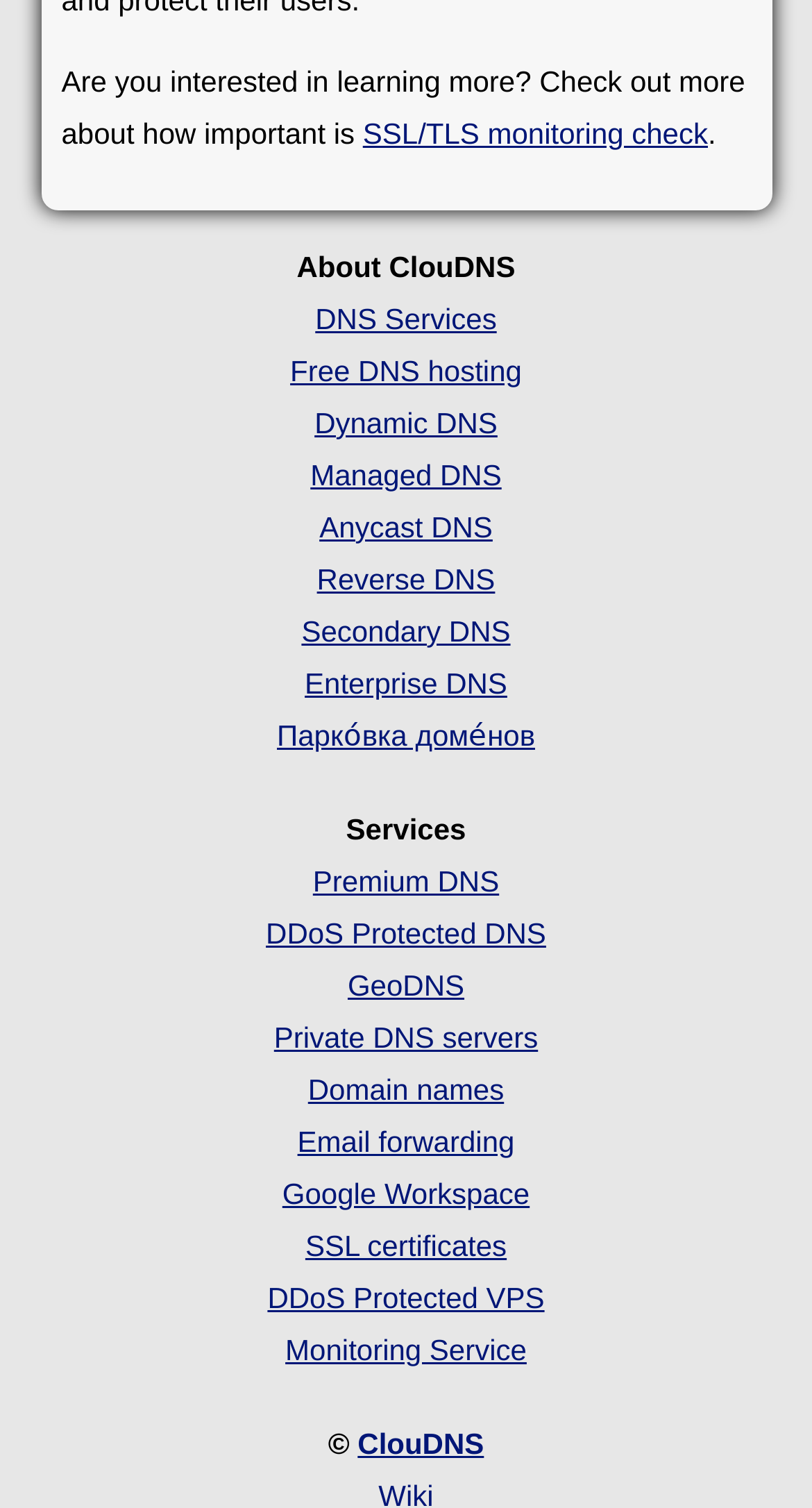Specify the bounding box coordinates of the area that needs to be clicked to achieve the following instruction: "Learn more about SSL/TLS monitoring check".

[0.447, 0.077, 0.872, 0.099]